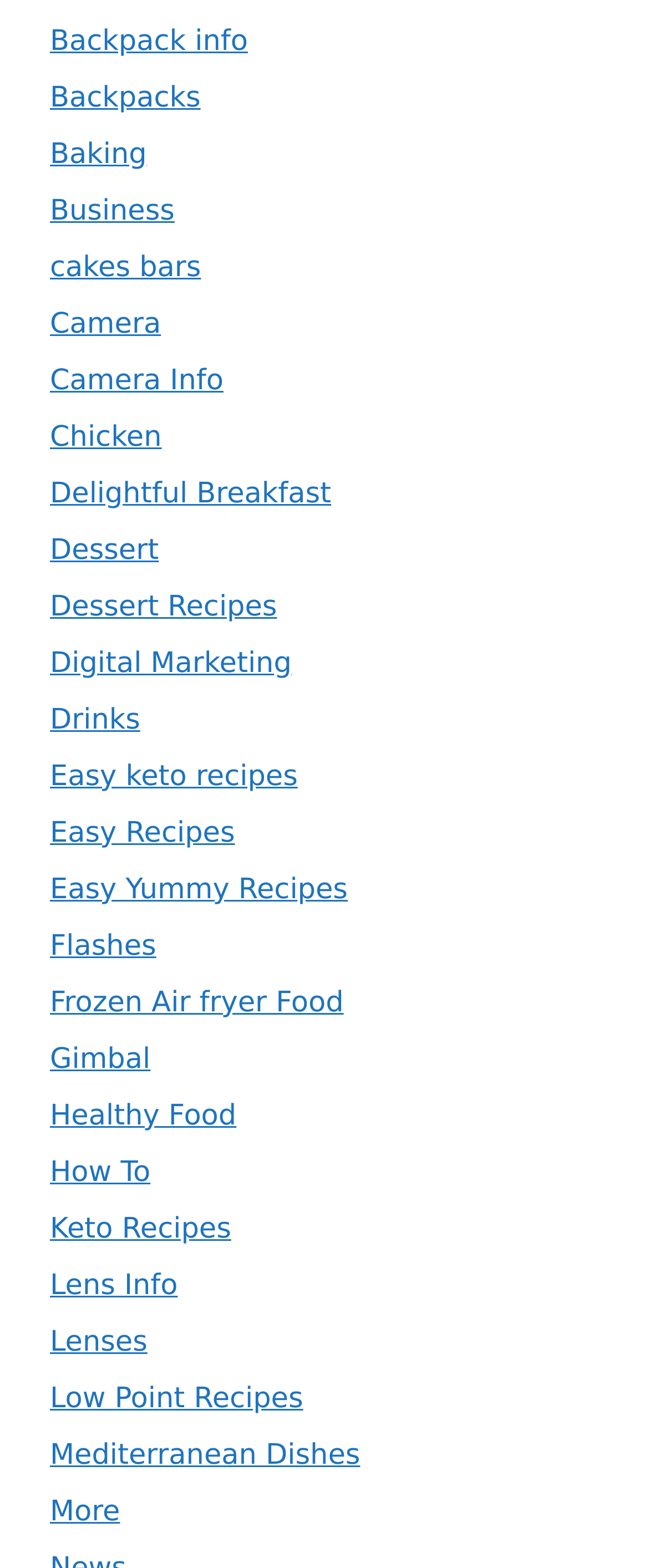Identify the bounding box coordinates of the region that needs to be clicked to carry out this instruction: "Browse easy keto recipes". Provide these coordinates as four float numbers ranging from 0 to 1, i.e., [left, top, right, bottom].

[0.077, 0.485, 0.459, 0.506]